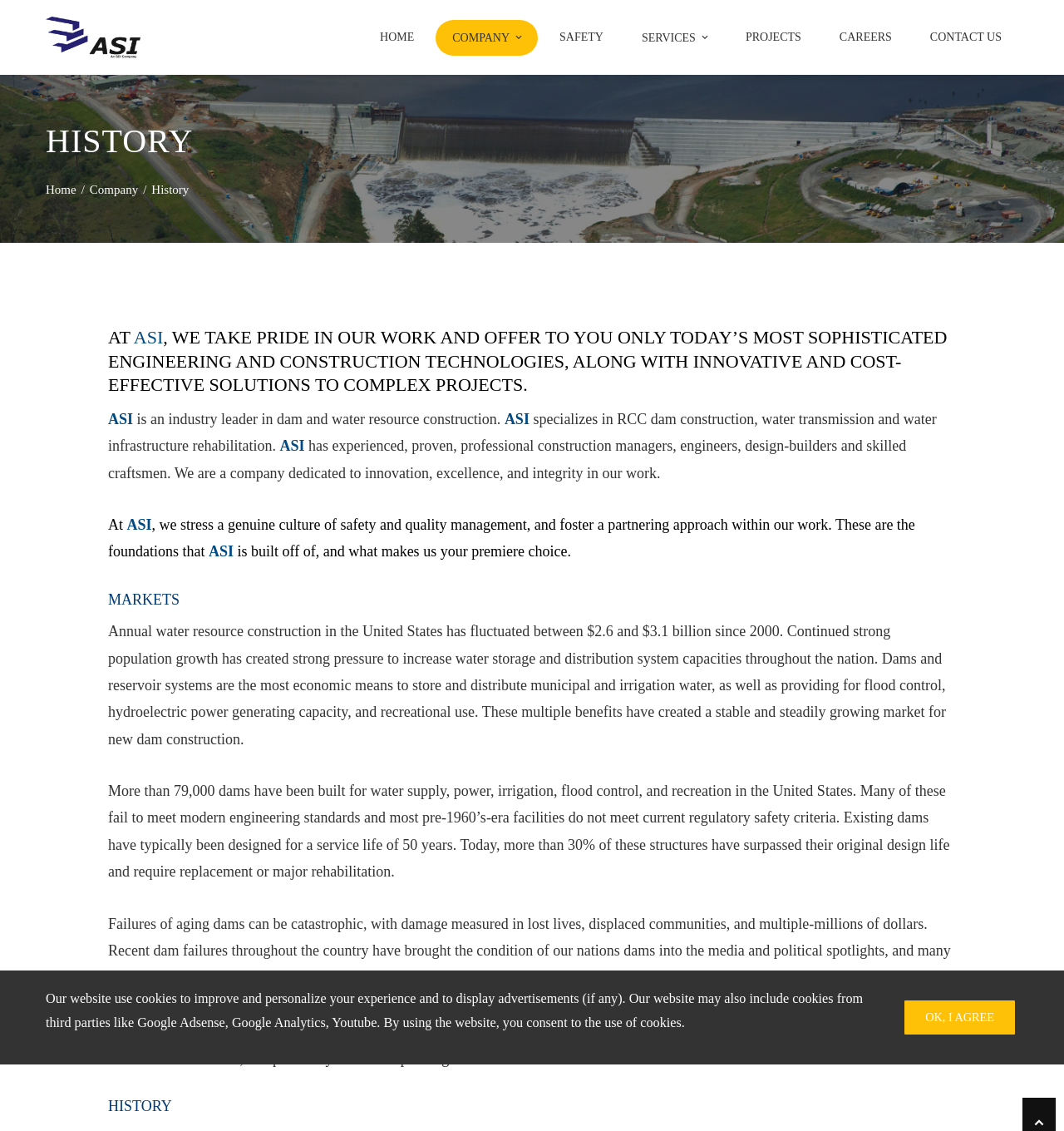Describe all the significant parts and information present on the webpage.

The webpage is about the history of ASI Construction LLC. At the top, there is a notification about the website's use of cookies, with an "OK, I AGREE" button to the right. Below this, there is a logo of ASI Construction LLC, which is an image with a link to the company's homepage. 

To the right of the logo, there is a navigation menu with links to different sections of the website, including "HOME", "COMPANY", "SAFETY", "SERVICES", "PROJECTS", "CAREERS", and "CONTACT US". 

Below the navigation menu, there is a heading that reads "HISTORY". Underneath this, there is a breadcrumb navigation menu that shows the current page's location within the website's hierarchy. 

The main content of the page is divided into several sections. The first section describes ASI Construction LLC's work and services, stating that they offer sophisticated engineering and construction technologies, along with innovative and cost-effective solutions to complex projects. 

The next section describes the company's specialization in dam and water resource construction, highlighting their experience and professionalism in this field. 

Further down, there is a section about the company's culture, emphasizing their commitment to safety and quality management, as well as their partnering approach to work. 

The following section is about the markets ASI Construction LLC operates in, specifically the water resource construction market in the United States. This section provides statistics and information about the current state of dam construction and rehabilitation in the country, highlighting the need for upgrading and replacing aging dams. 

Finally, there is another heading that reads "HISTORY" at the bottom of the page, which may indicate the start of a new section or a conclusion to the current one.